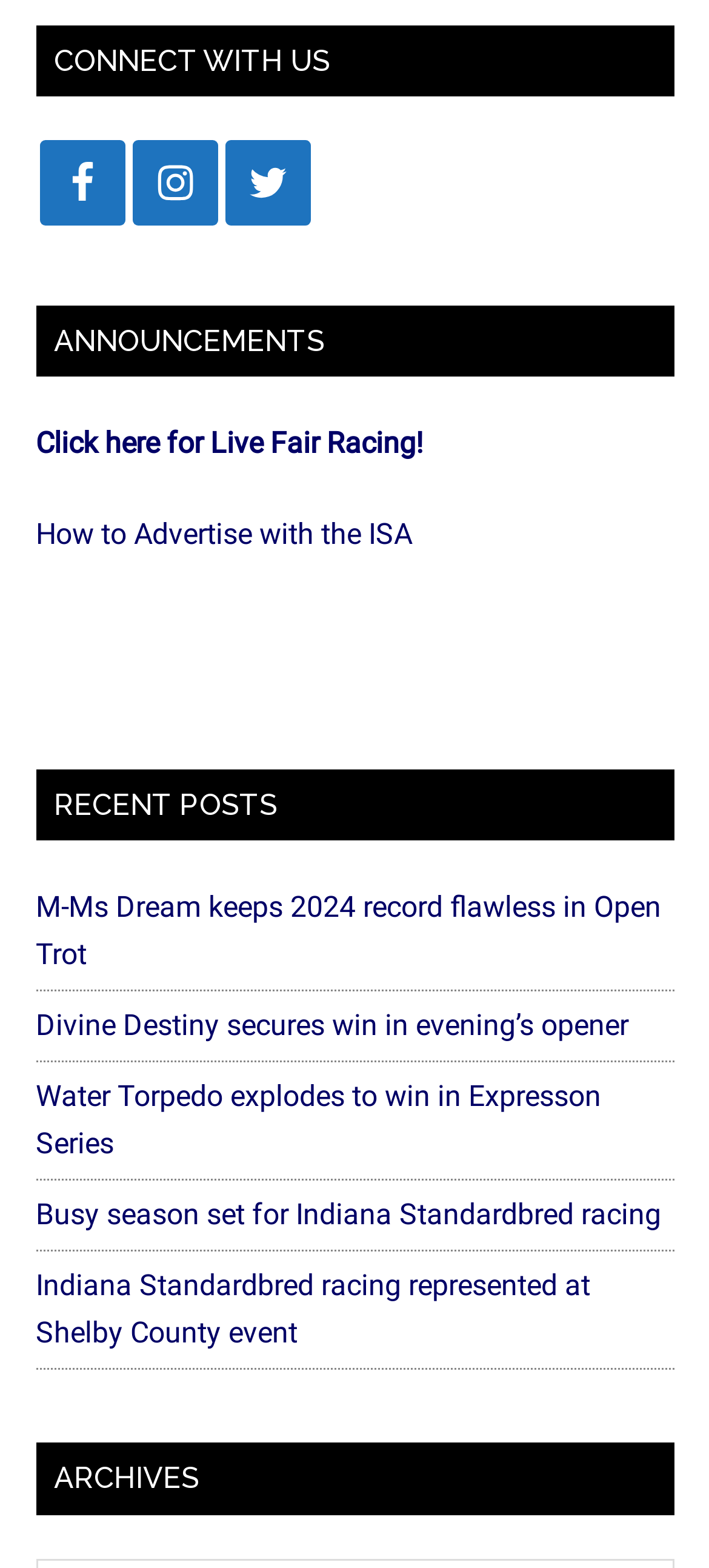Please locate the bounding box coordinates of the element that needs to be clicked to achieve the following instruction: "View recent post about M-Ms Dream". The coordinates should be four float numbers between 0 and 1, i.e., [left, top, right, bottom].

[0.05, 0.568, 0.932, 0.62]